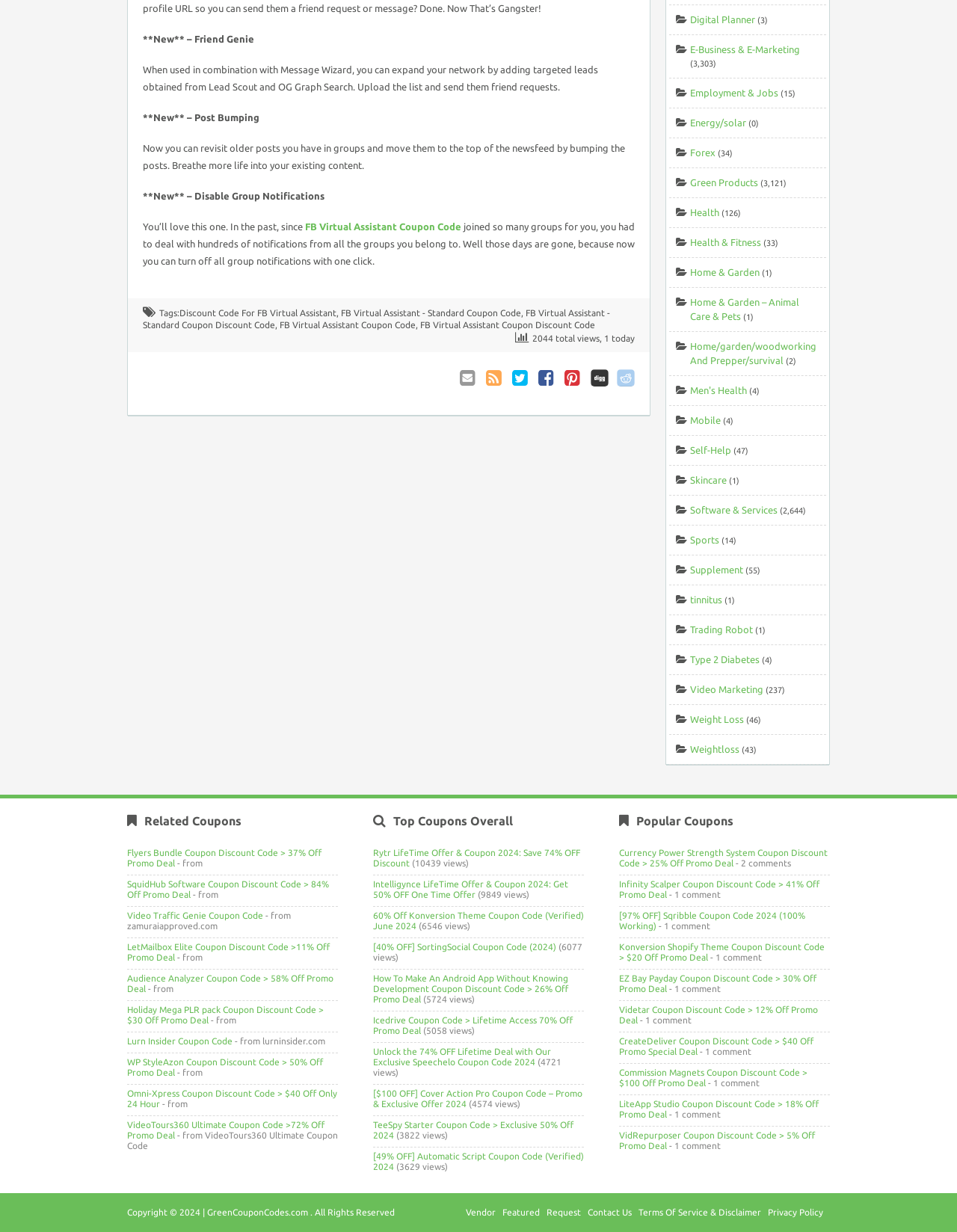Highlight the bounding box coordinates of the region I should click on to meet the following instruction: "Visit 'Digital Planner'".

[0.721, 0.011, 0.789, 0.02]